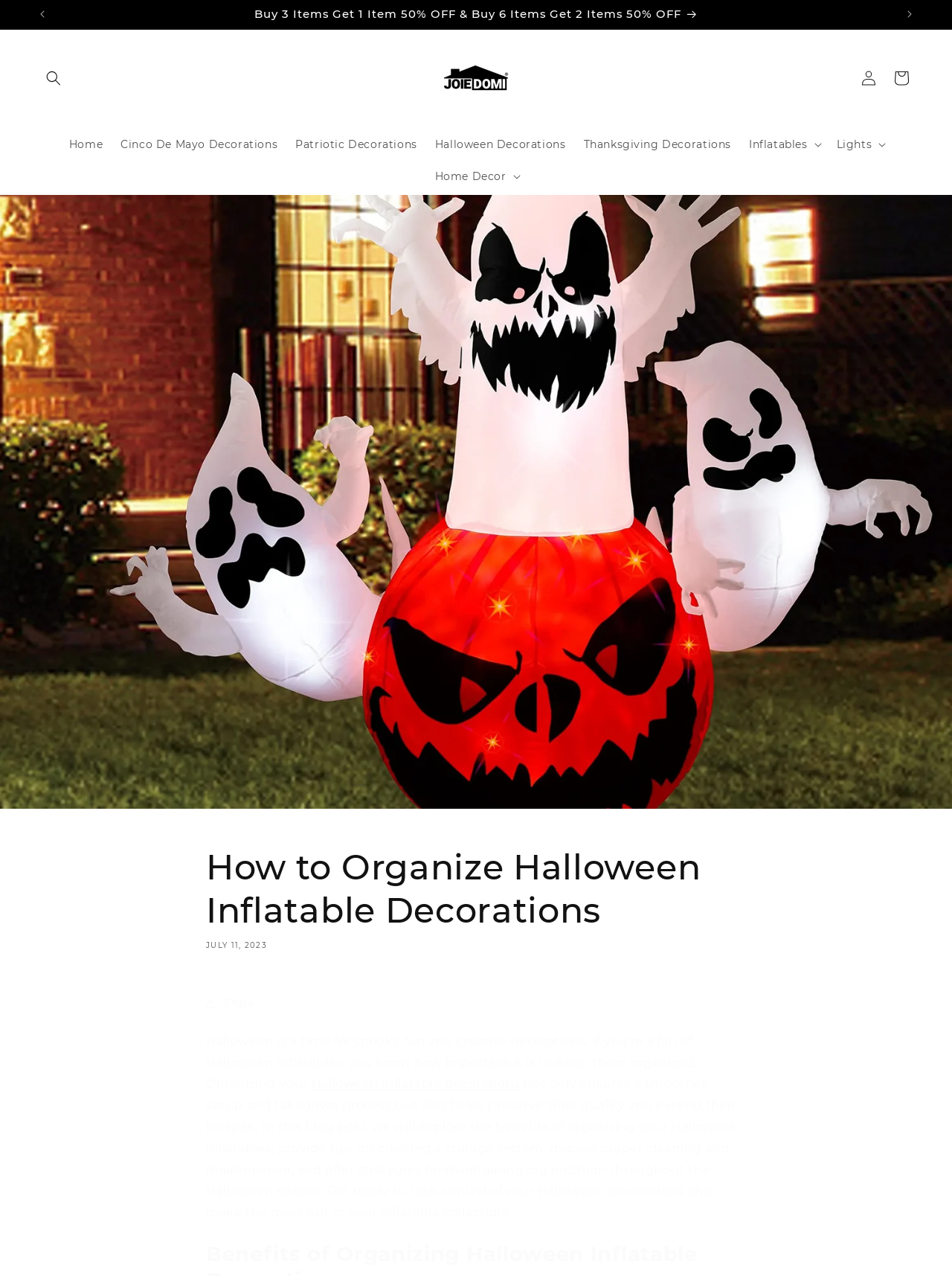Determine the bounding box coordinates for the area that needs to be clicked to fulfill this task: "Search for something". The coordinates must be given as four float numbers between 0 and 1, i.e., [left, top, right, bottom].

[0.039, 0.049, 0.073, 0.074]